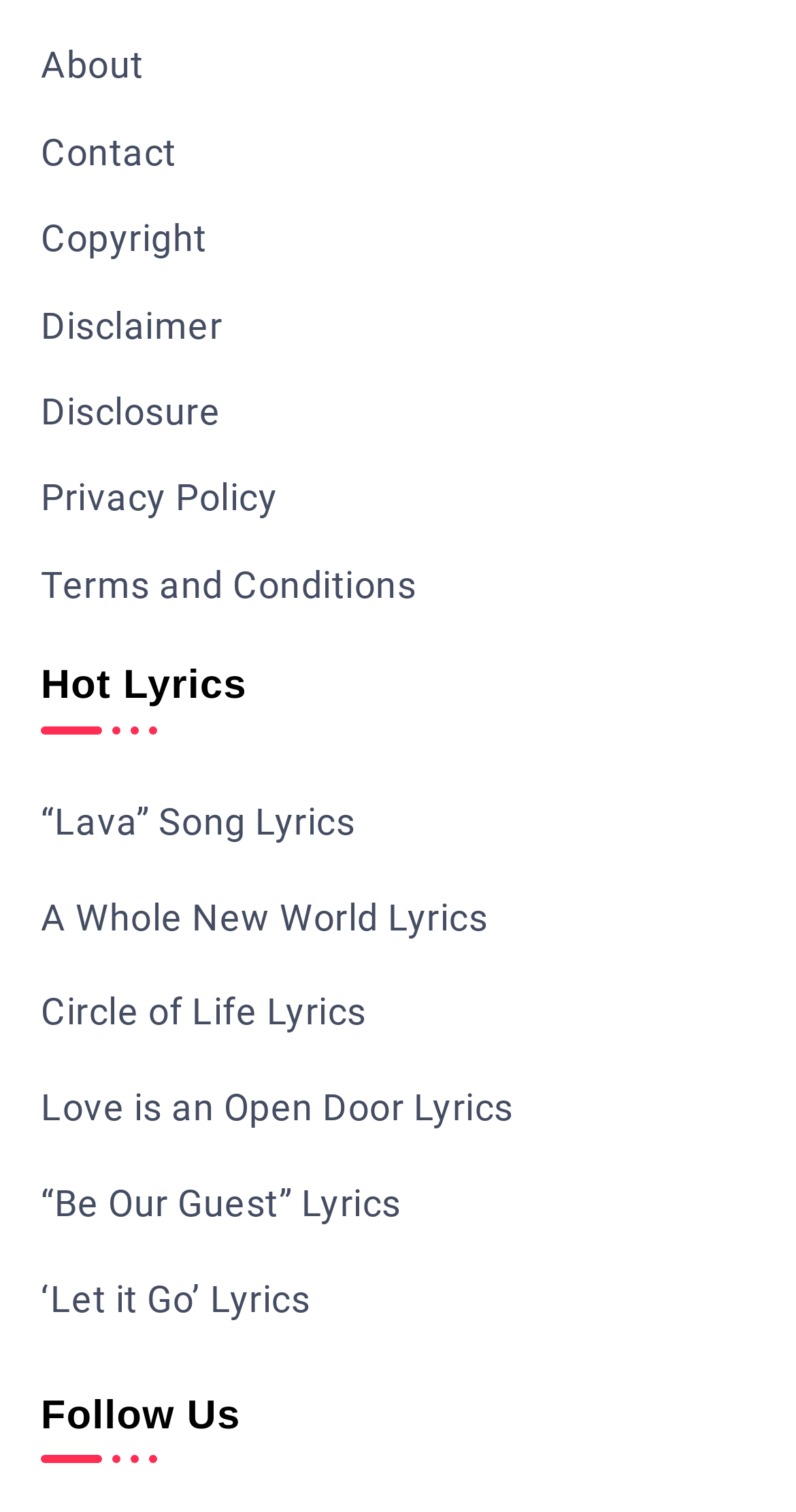Determine the bounding box coordinates for the UI element matching this description: "“Be Our Guest” Lyrics".

[0.051, 0.765, 0.949, 0.828]